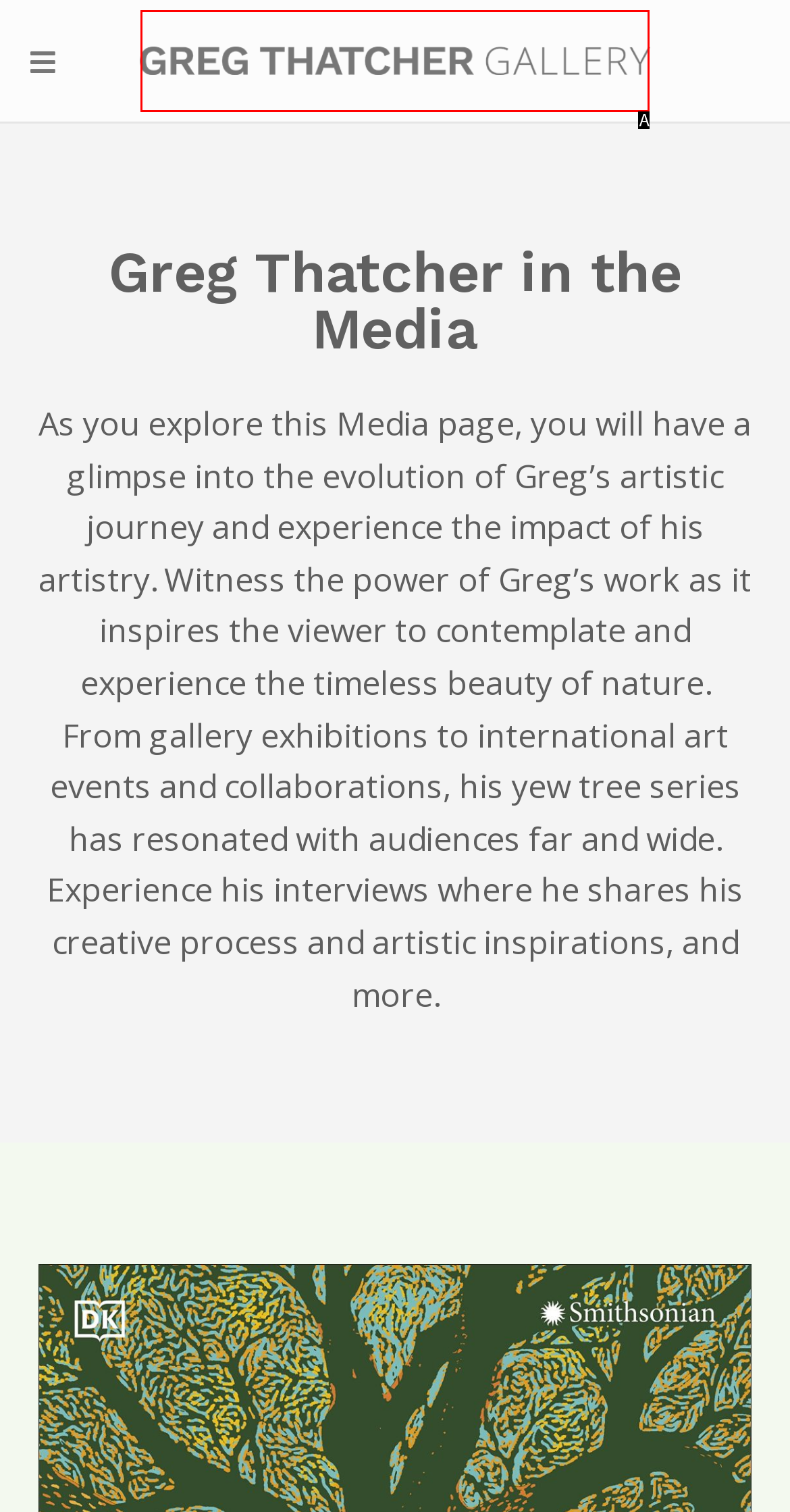Identify the UI element that corresponds to this description: alt="Logo"
Respond with the letter of the correct option.

A